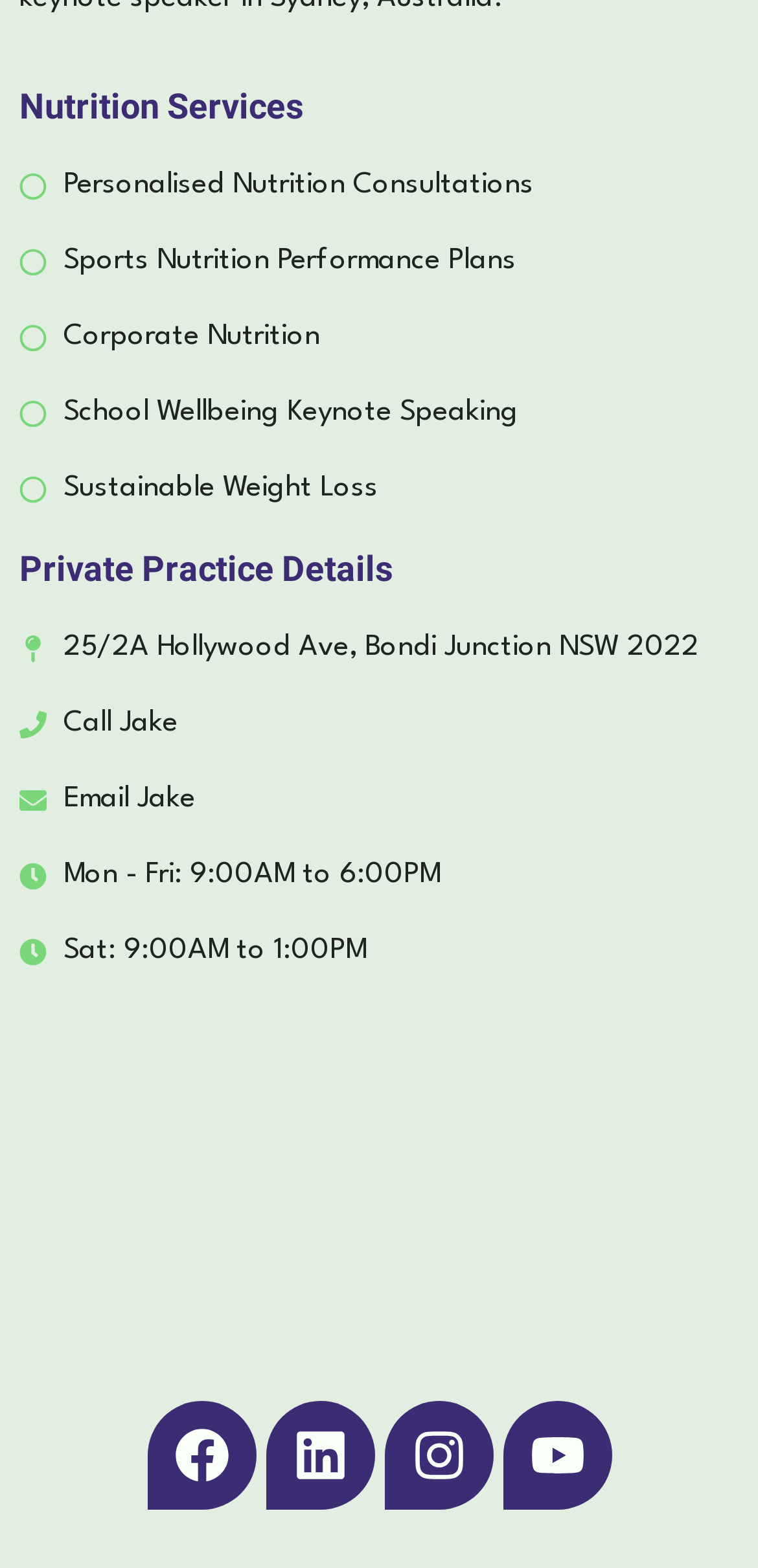Using the description: "Corporate Nutrition", identify the bounding box of the corresponding UI element in the screenshot.

[0.026, 0.201, 0.974, 0.231]